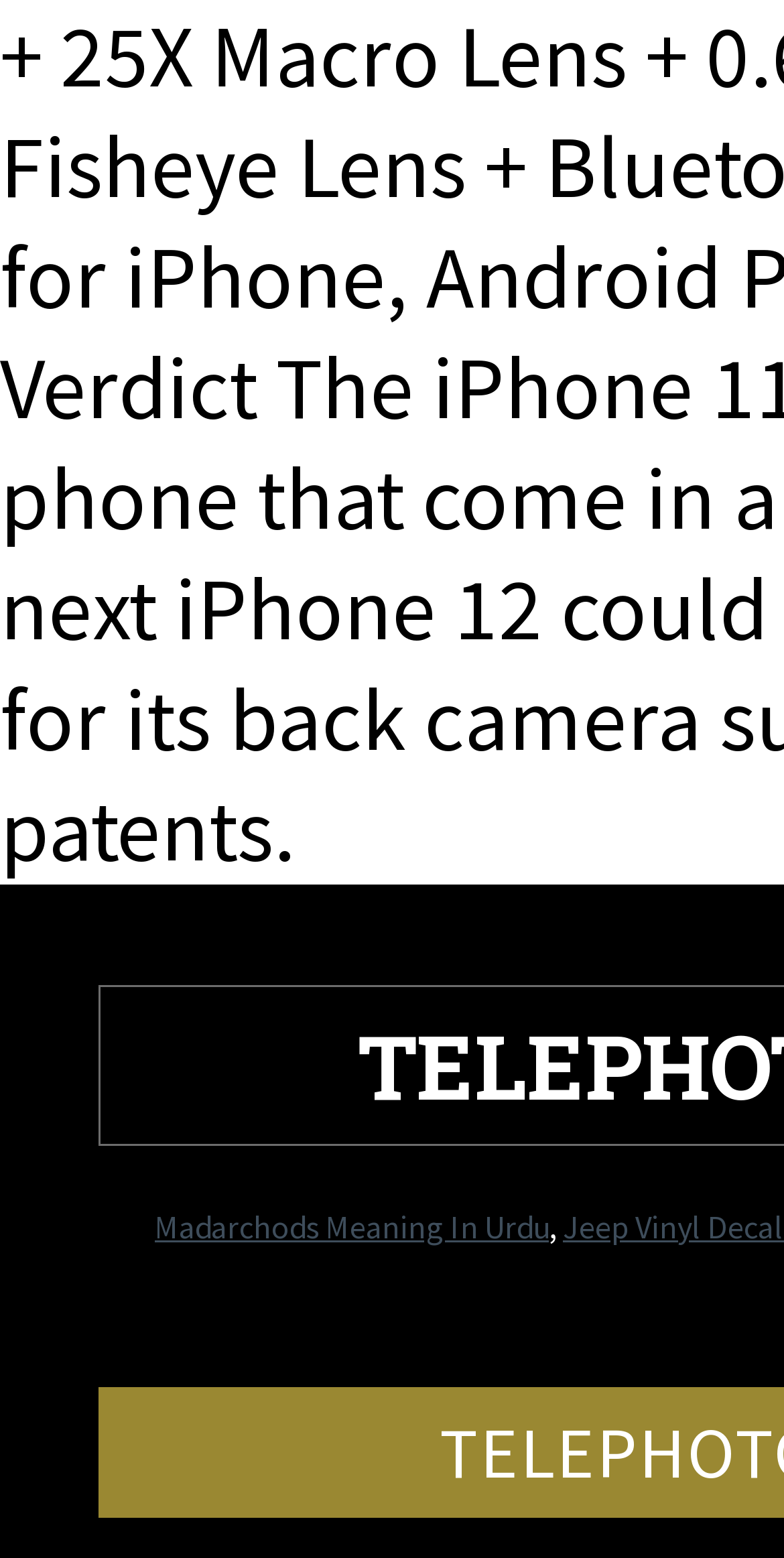Please determine the bounding box coordinates, formatted as (top-left x, top-left y, bottom-right x, bottom-right y), with all values as floating point numbers between 0 and 1. Identify the bounding box of the region described as: Madarchods Meaning In Urdu

[0.197, 0.774, 0.7, 0.8]